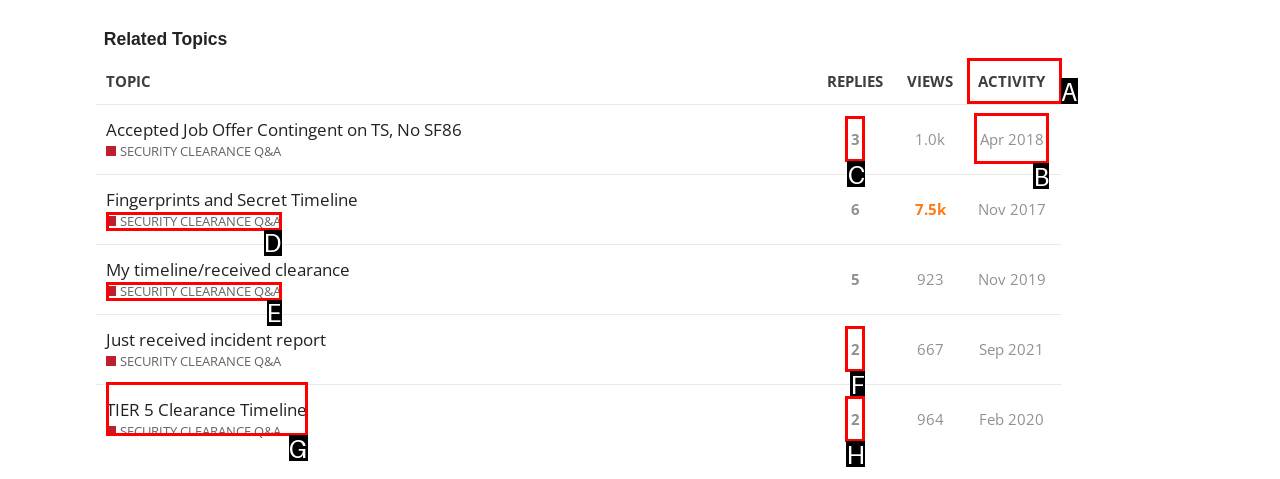Which option should be clicked to execute the following task: Filter by activity? Respond with the letter of the selected option.

A